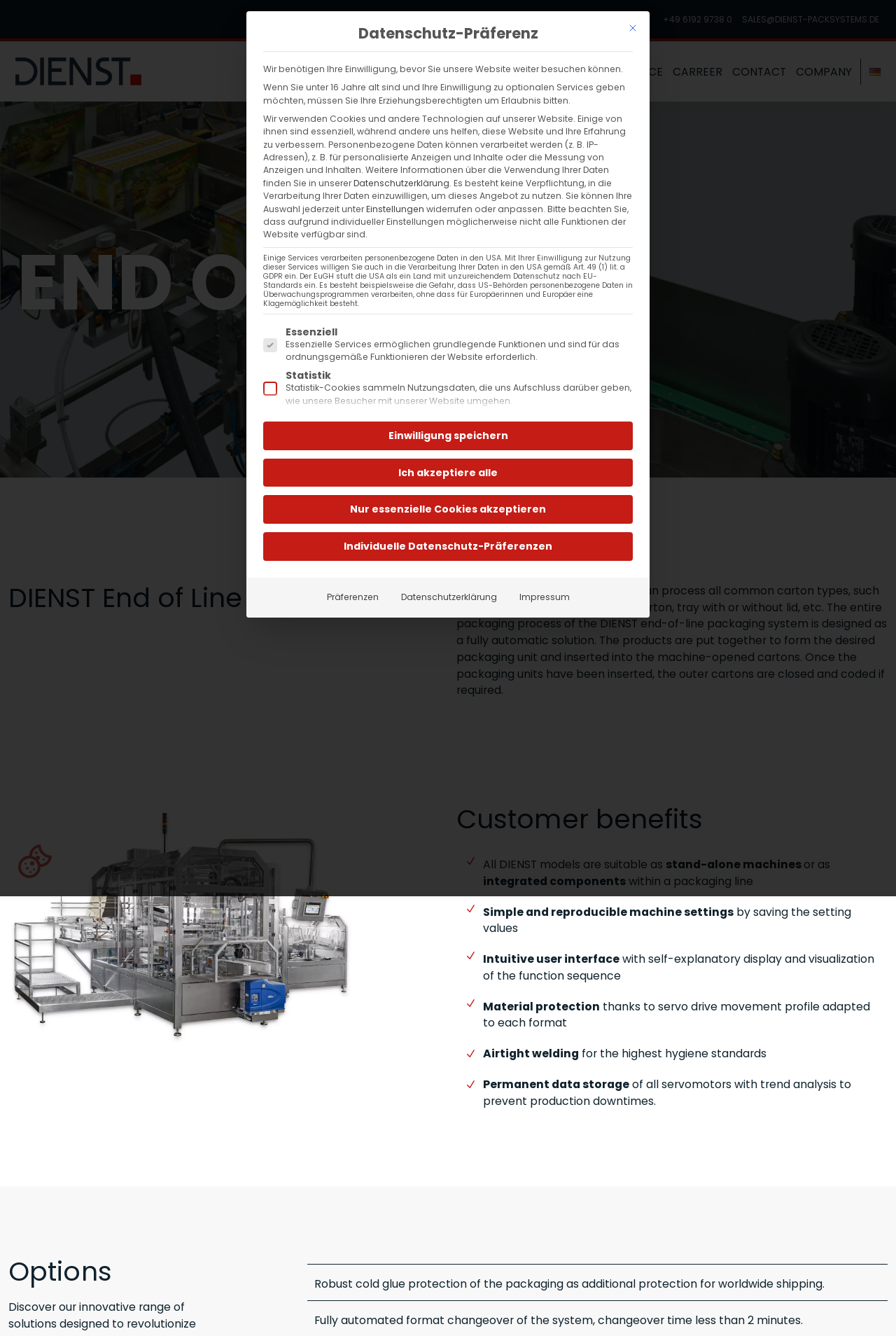Can you find and generate the webpage's heading?

END OF LINE